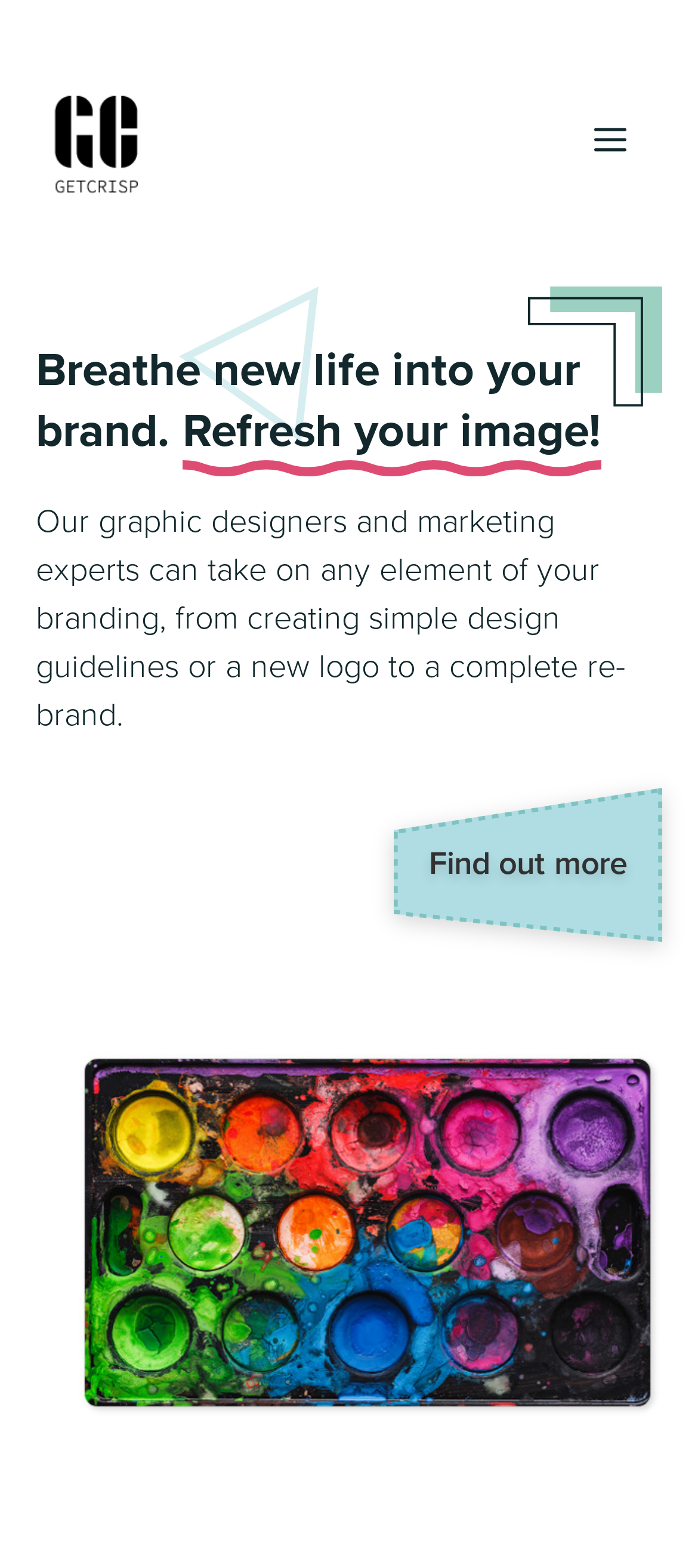Bounding box coordinates are to be given in the format (top-left x, top-left y, bottom-right x, bottom-right y). All values must be floating point numbers between 0 and 1. Provide the bounding box coordinate for the UI element described as: title="GetCrisp"

[0.077, 0.049, 0.198, 0.134]